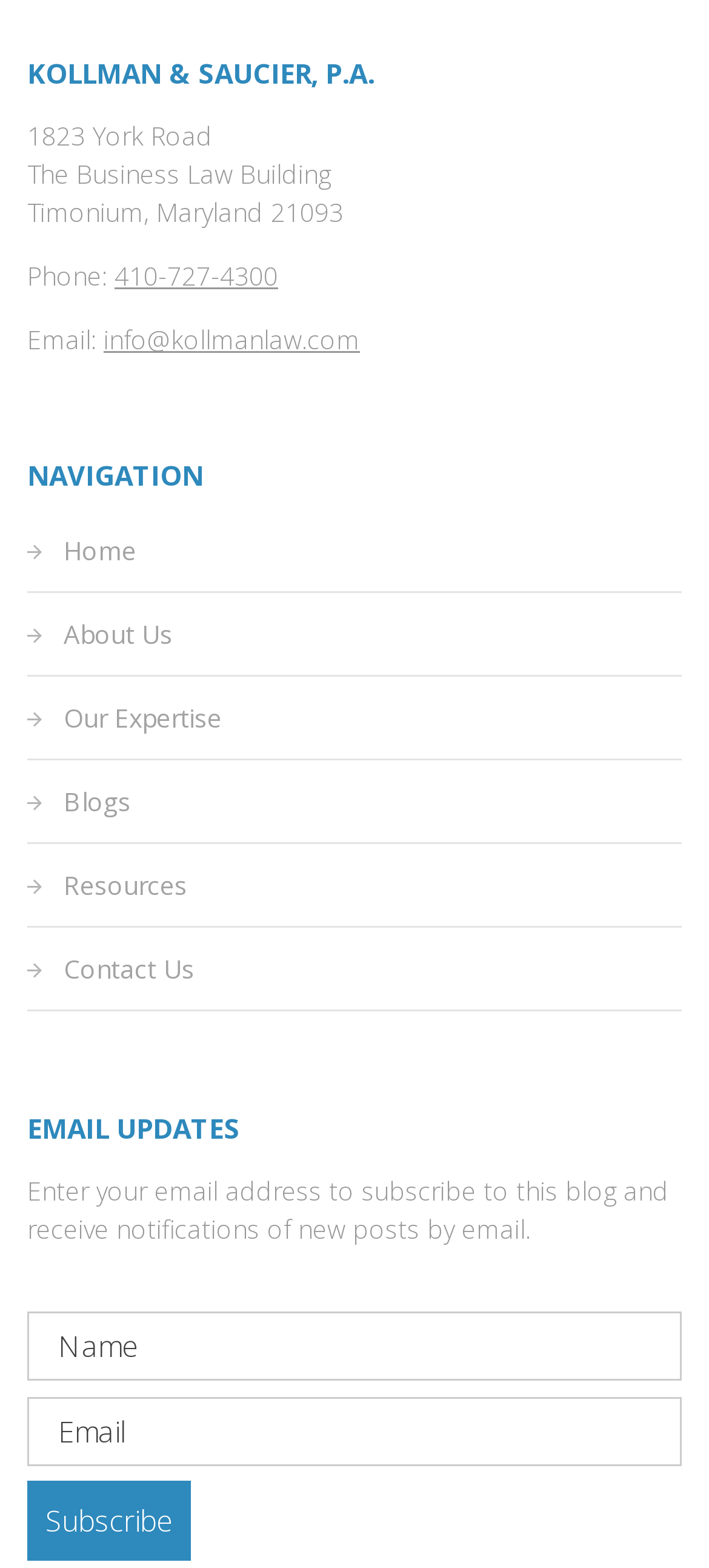Please identify the bounding box coordinates of the clickable area that will fulfill the following instruction: "Enter email address to subscribe". The coordinates should be in the format of four float numbers between 0 and 1, i.e., [left, top, right, bottom].

[0.038, 0.837, 0.962, 0.881]